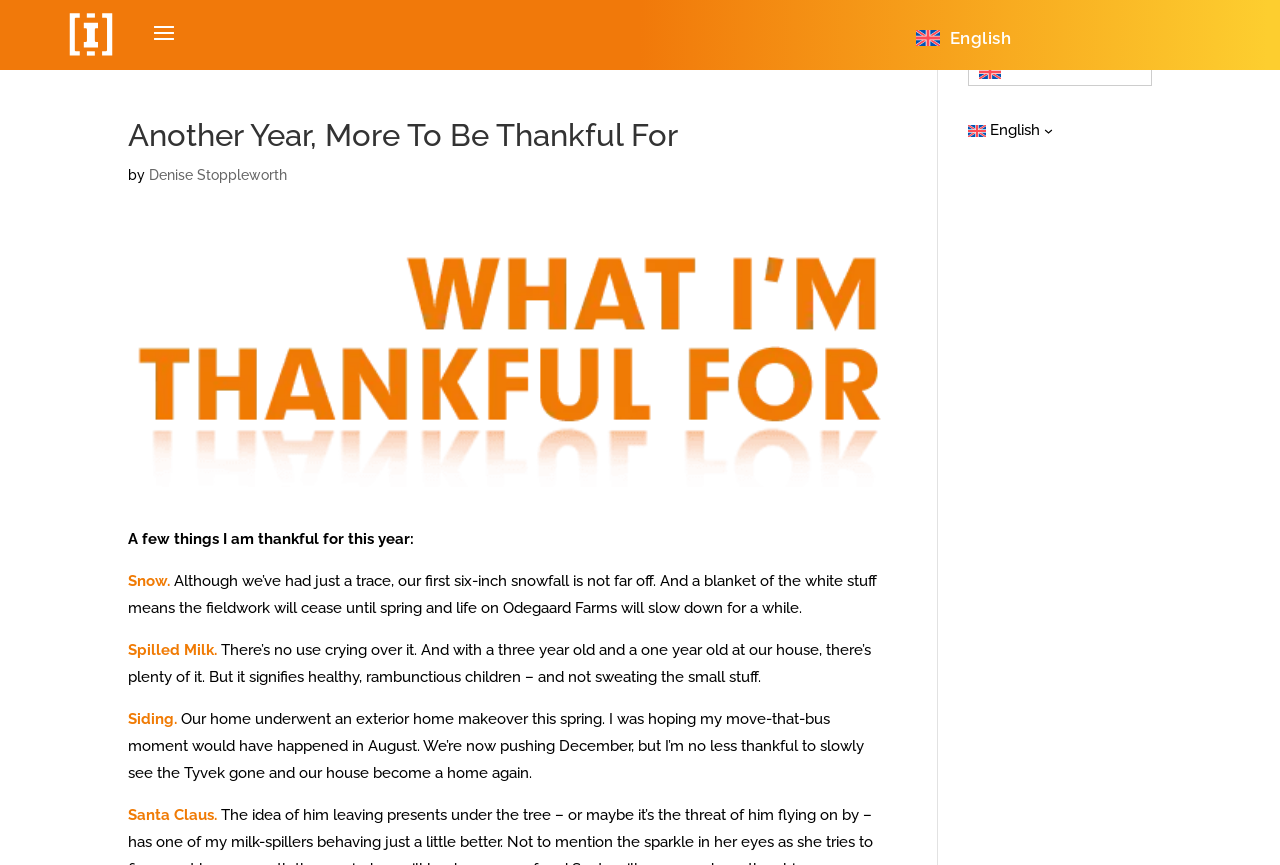Please provide a one-word or short phrase answer to the question:
What is the author thankful for this year?

Snow, Spilled Milk, Siding, Santa Claus